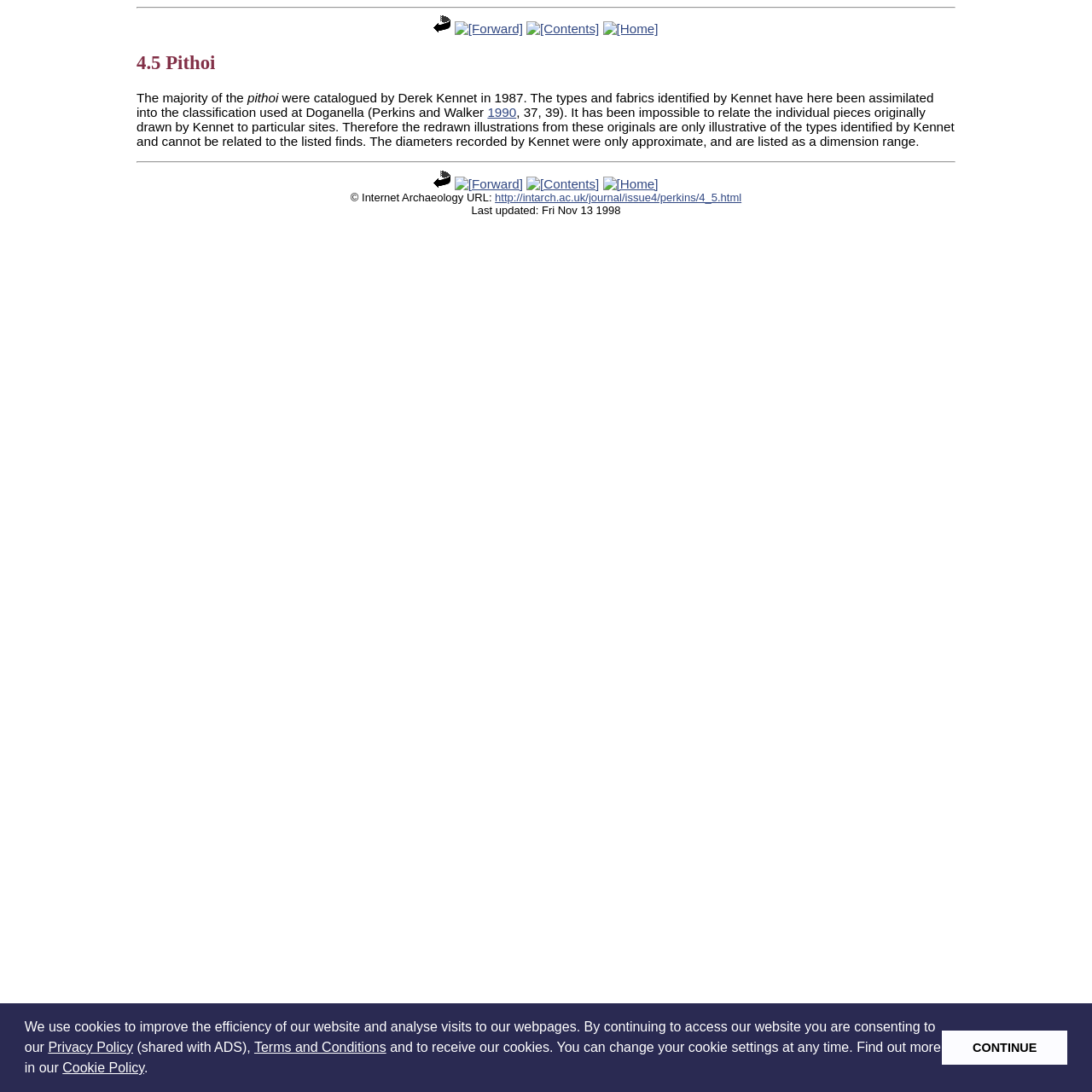What is the purpose of the cookie message?
Refer to the image and respond with a one-word or short-phrase answer.

To inform about cookie usage